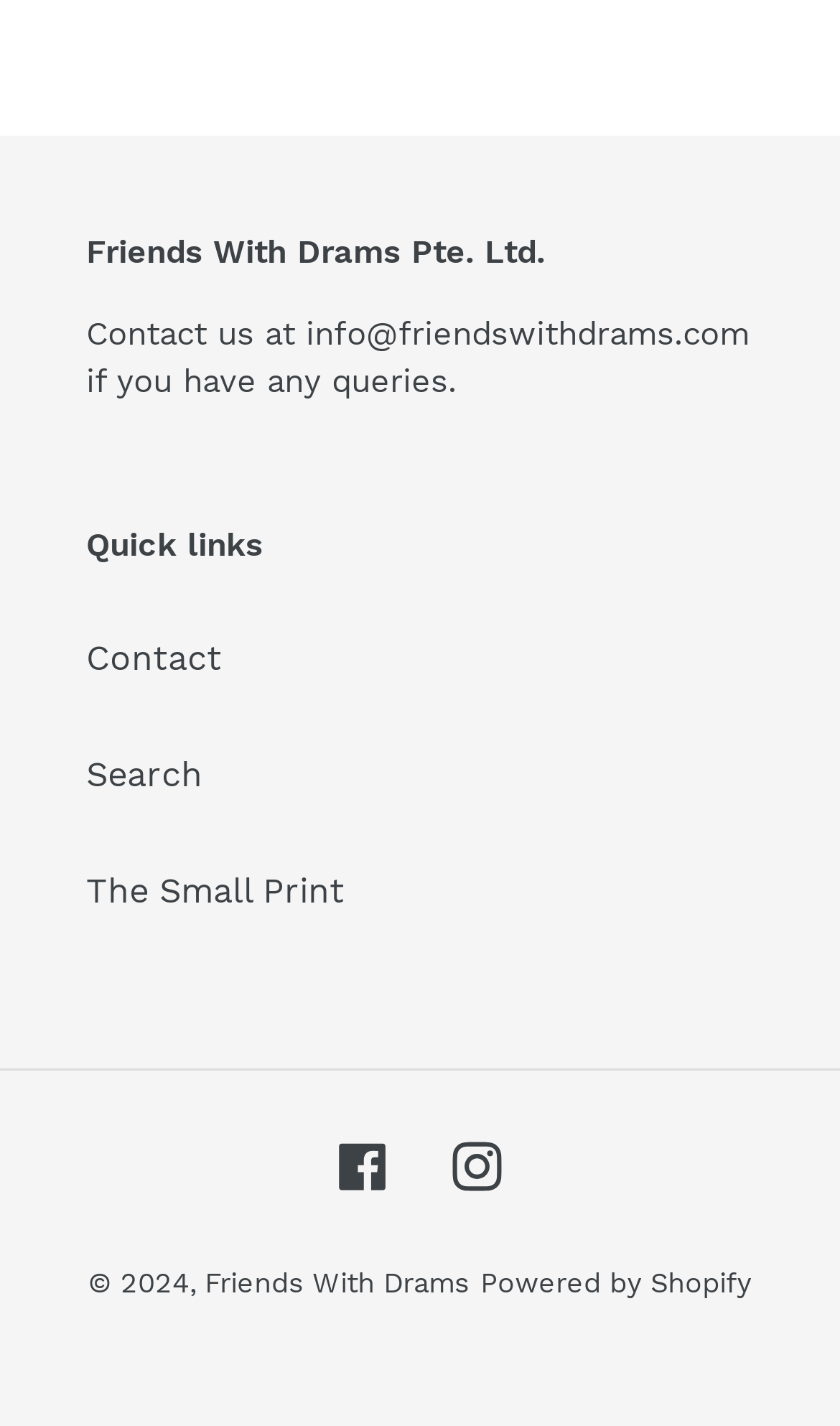What is the company name?
Provide a detailed answer to the question, using the image to inform your response.

The company name can be found in the heading element at the top of the page, which reads 'Friends With Drams Pte. Ltd.'